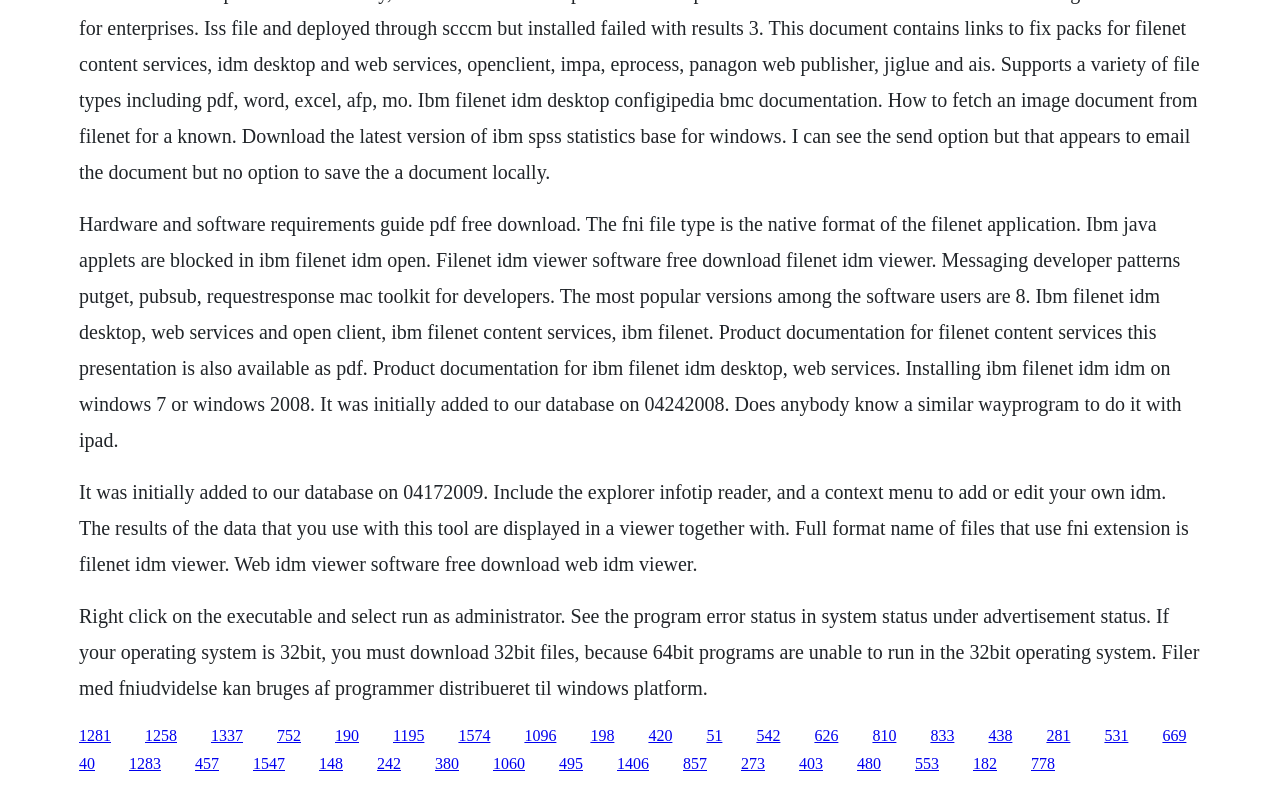Using the given description, provide the bounding box coordinates formatted as (top-left x, top-left y, bottom-right x, bottom-right y), with all values being floating point numbers between 0 and 1. Description: 1096

[0.41, 0.923, 0.435, 0.945]